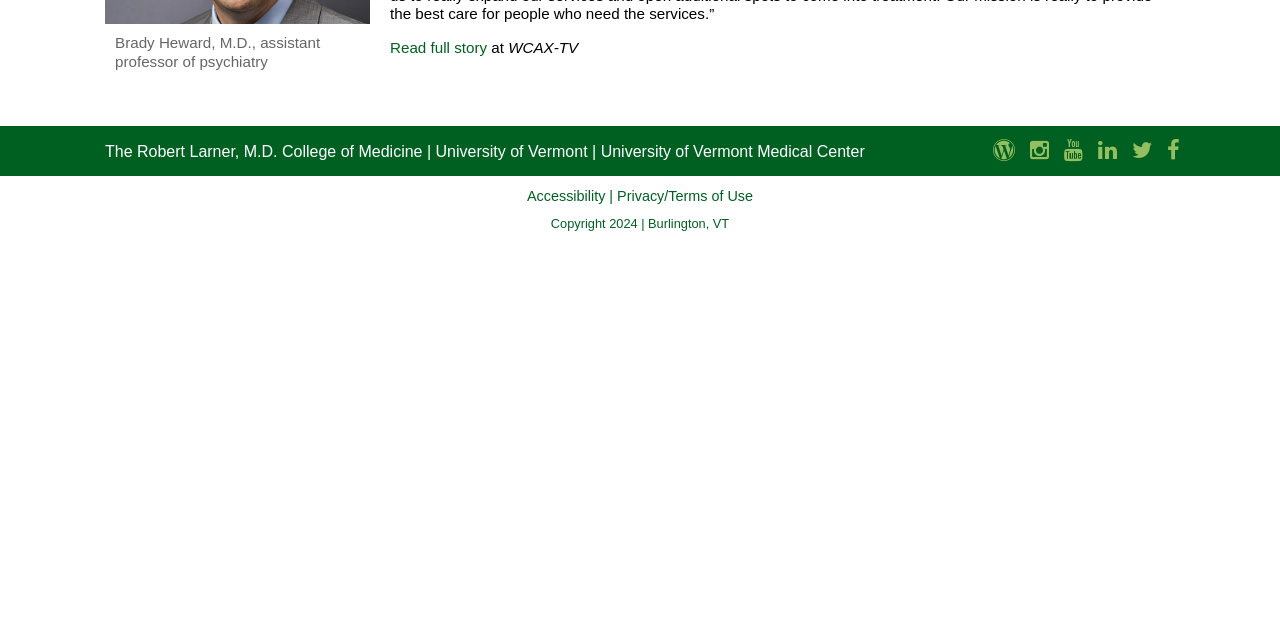Extract the bounding box coordinates for the HTML element that matches this description: "Accessibility". The coordinates should be four float numbers between 0 and 1, i.e., [left, top, right, bottom].

[0.412, 0.294, 0.473, 0.319]